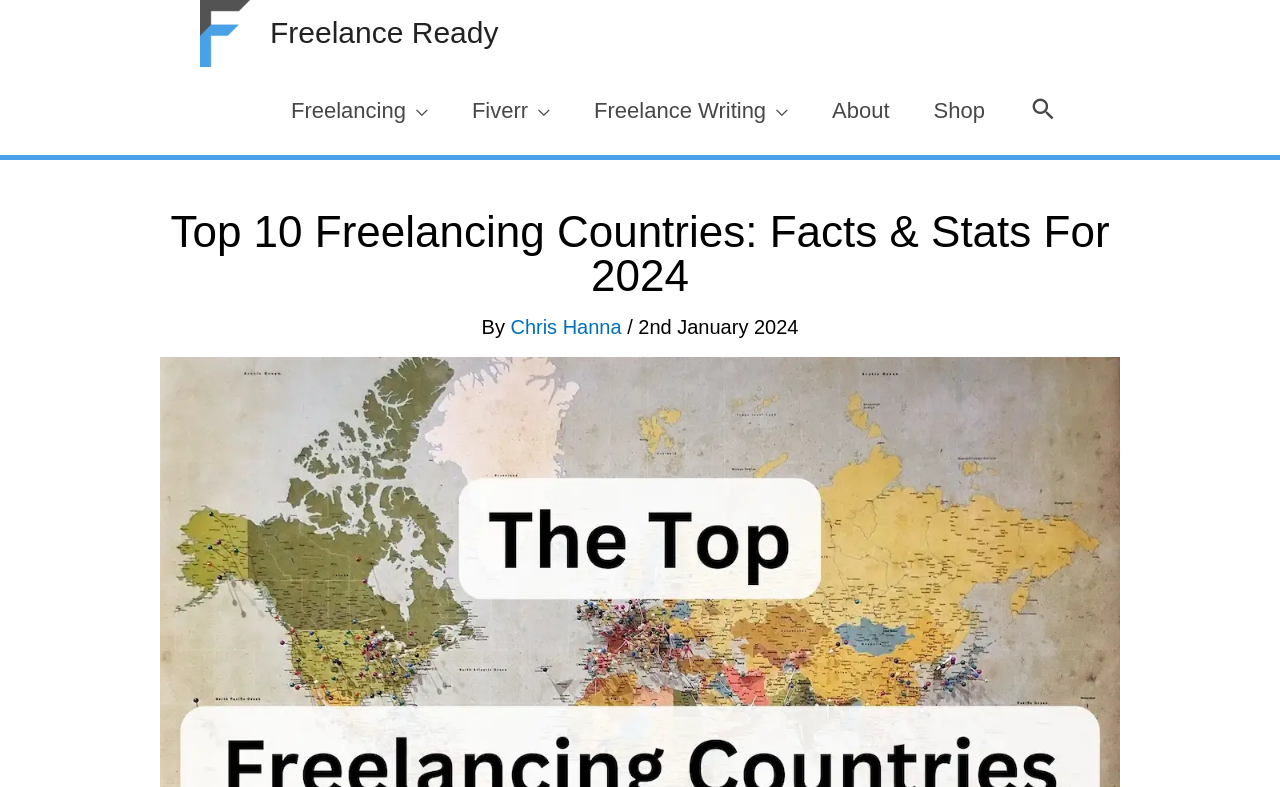Generate a thorough caption detailing the webpage content.

The webpage is about freelancing, specifically highlighting the top 10 freelancing countries. At the top left corner, there is a logo of "Freelance Ready" accompanied by a link to the website. Next to the logo, there is a navigation menu with links to various sections, including "Freelancing", "Fiverr", "Freelance Writing", "About", and "Shop". On the top right corner, there is a search icon link.

Below the navigation menu, there is a prominent heading that reads "Top 10 Freelancing Countries: Facts & Stats For 2024". Underneath the heading, there is a byline that credits the author, Chris Hanna, with the date "2nd January 2024" written next to it.

The overall structure of the webpage suggests that it will provide information and statistics about the top freelancing countries, with the author's credentials and date of publication prominently displayed.